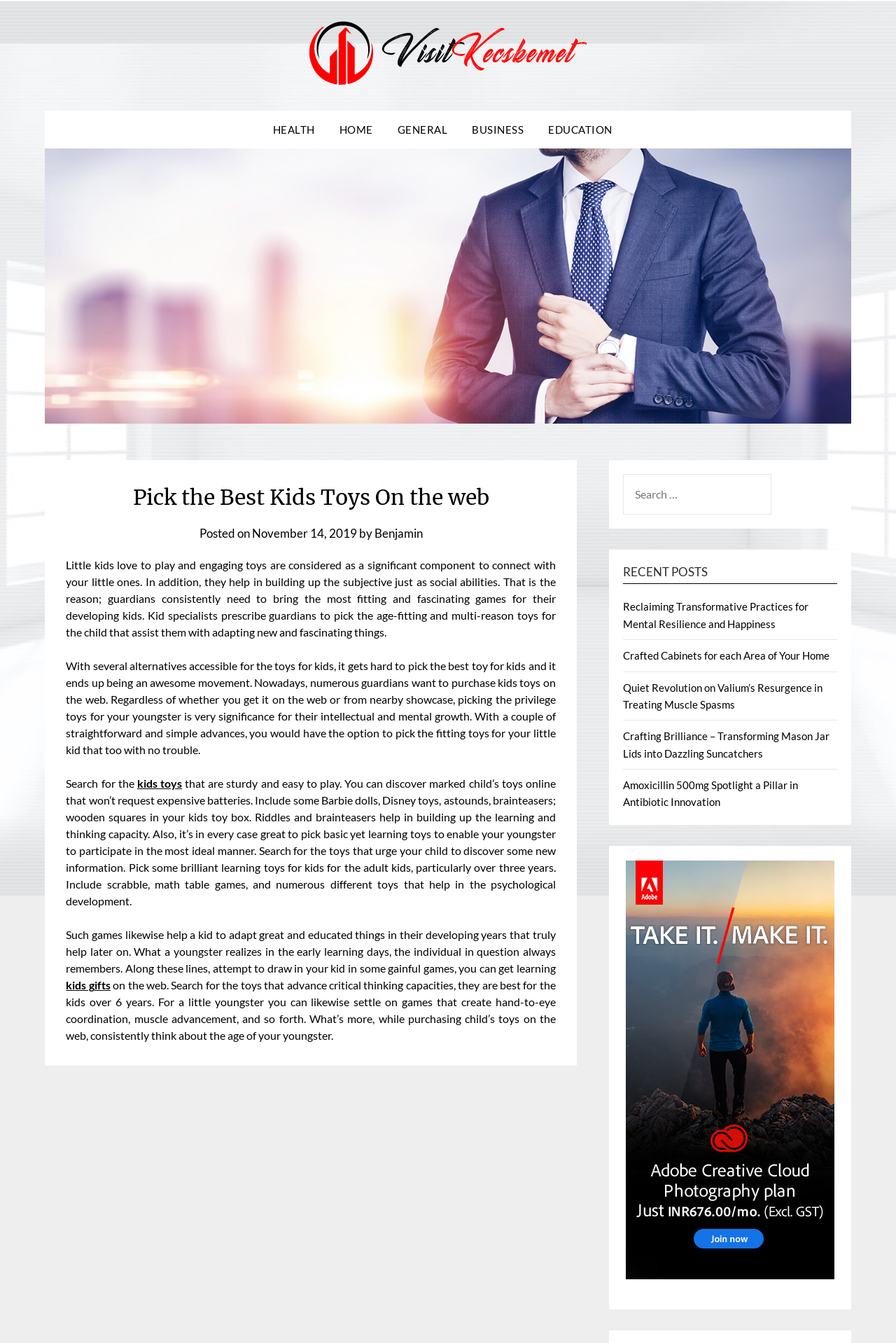Locate the bounding box coordinates of the clickable region necessary to complete the following instruction: "View the 'RECENT POSTS' section". Provide the coordinates in the format of four float numbers between 0 and 1, i.e., [left, top, right, bottom].

[0.696, 0.42, 0.79, 0.432]